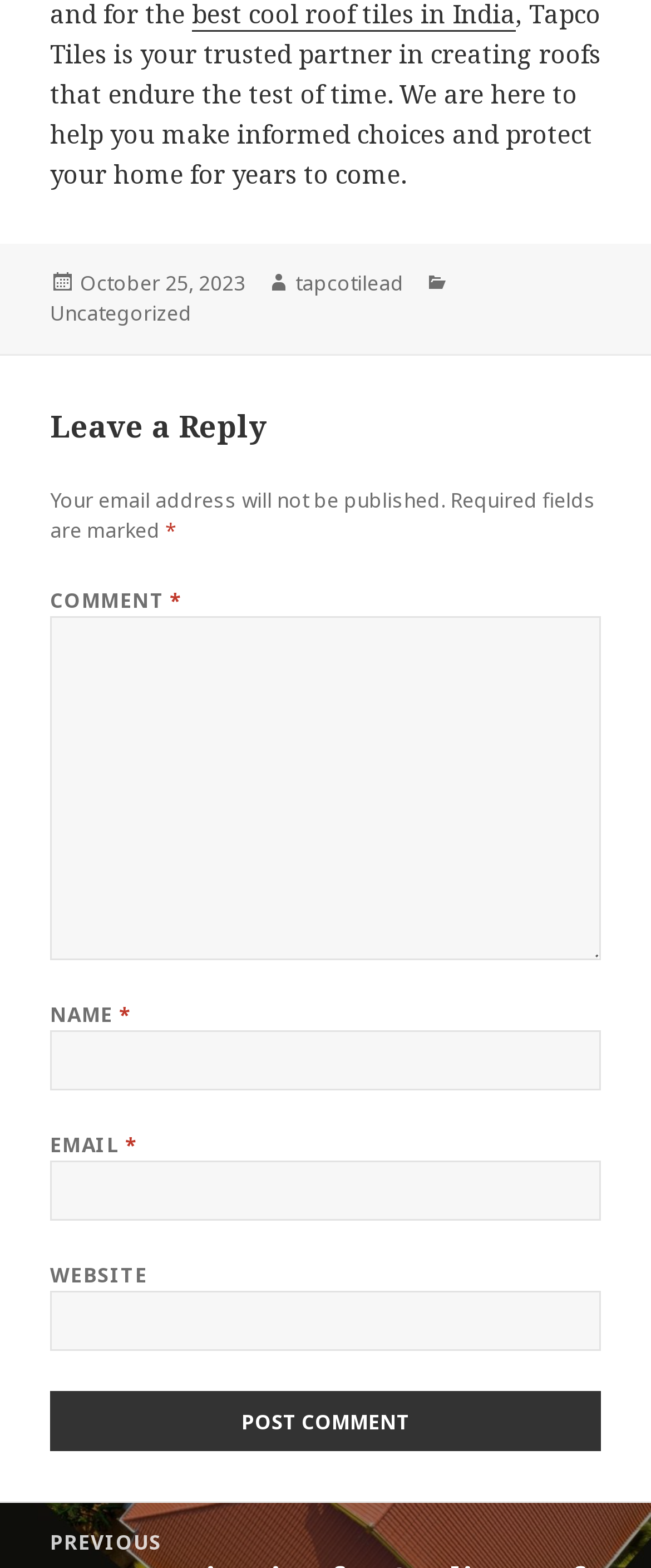What is the category of the post?
Please give a detailed and thorough answer to the question, covering all relevant points.

The category of the post is mentioned in the footer section, where it says 'Categories: Uncategorized'.